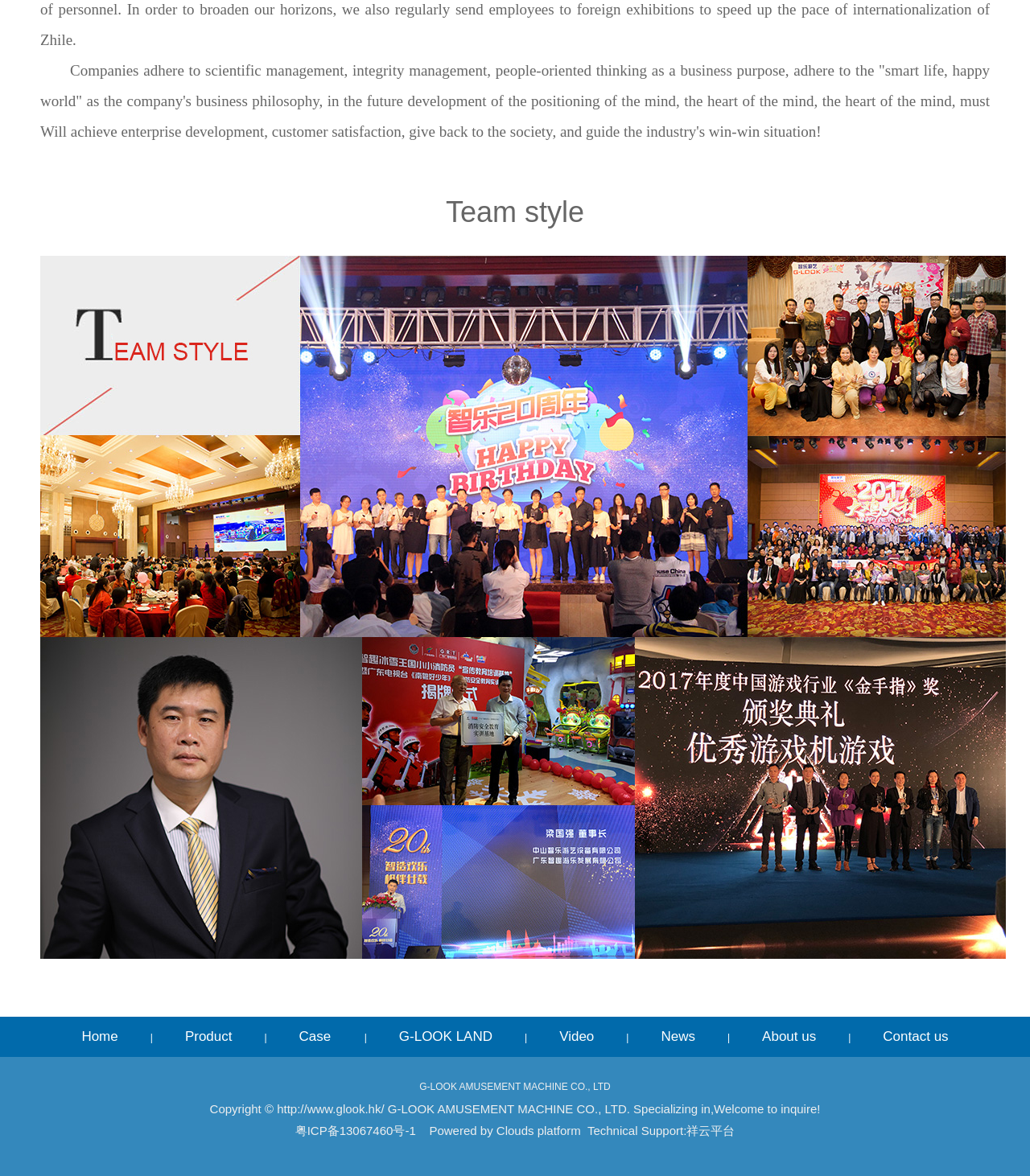Find the bounding box coordinates for the element described here: "[ date ]".

None